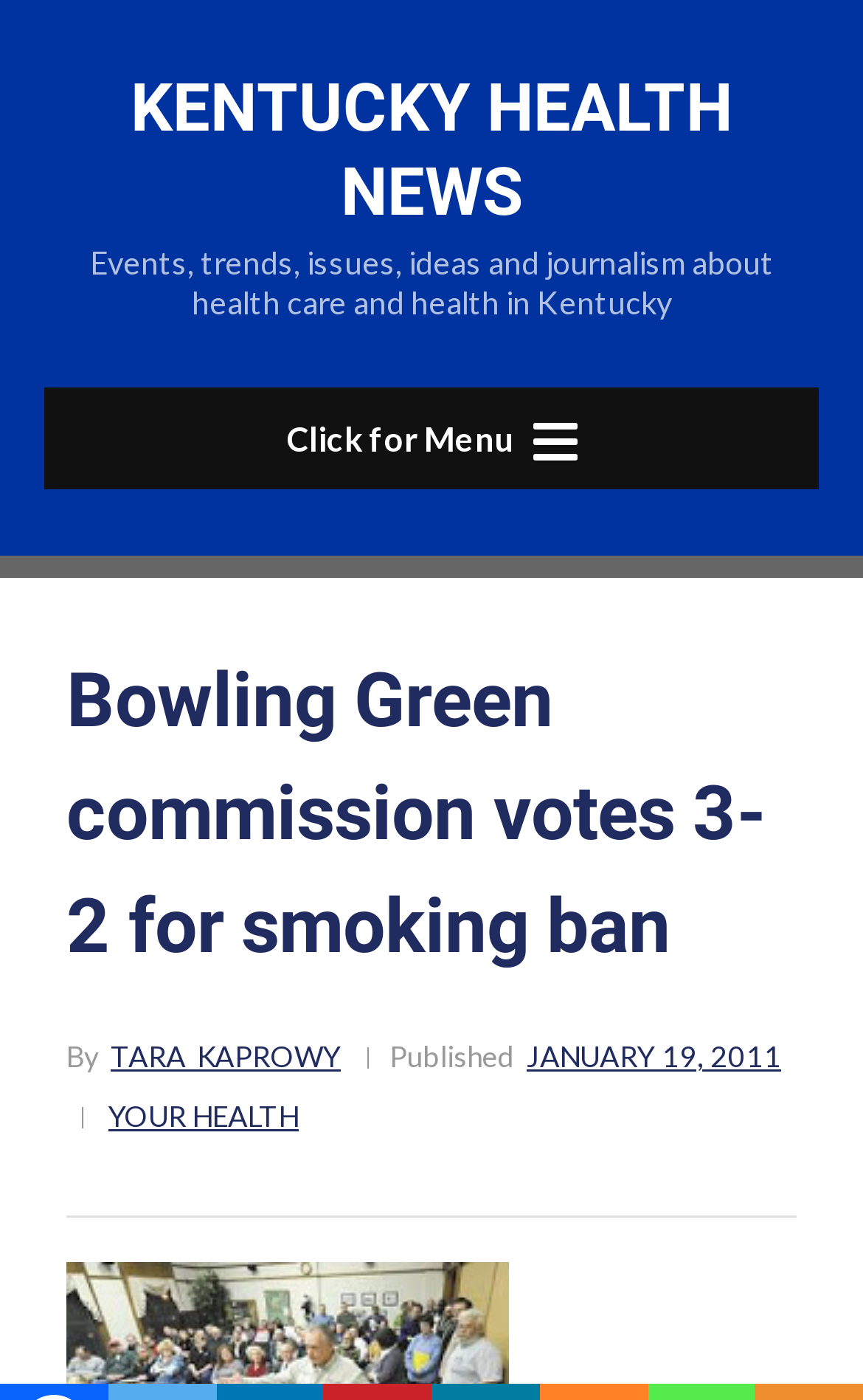Create an in-depth description of the webpage, covering main sections.

The webpage appears to be a news article page, with a focus on health care and health in Kentucky. At the top, there is a link to "KENTUCKY HEALTH NEWS" and a brief description of the website's content, which is "Events, trends, issues, ideas and journalism about health care and health in Kentucky". 

To the right of this description, there is a button labeled "Click for Menu", which has a popup menu. Below this, there is a header section that contains the title of the news article, "Bowling Green commission votes 3-2 for smoking ban", in a large font size. 

Under the title, there is a byline that reads "By TARA_KAPROWY", indicating the author of the article. The publication date, "JANUARY 19, 2011", is also displayed in this section. Additionally, there is a link to "YOUR HEALTH" in this area, which may be a category or tag related to the article.